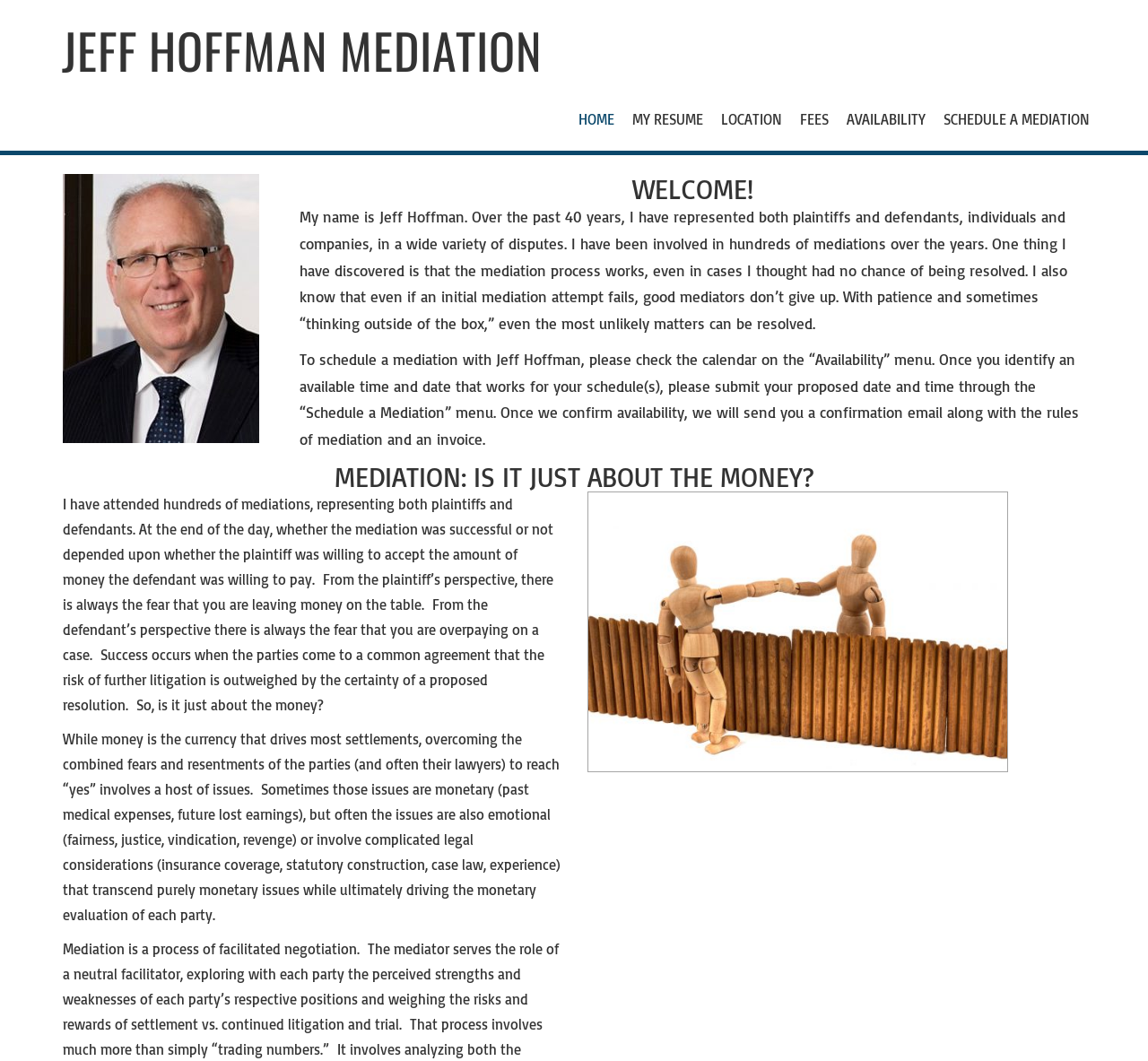What is the topic of the second heading?
Use the image to give a comprehensive and detailed response to the question.

The second heading on the webpage is 'MEDIATION: IS IT JUST ABOUT THE MONEY?' which suggests that the content below it will discuss the role of money in the mediation process.